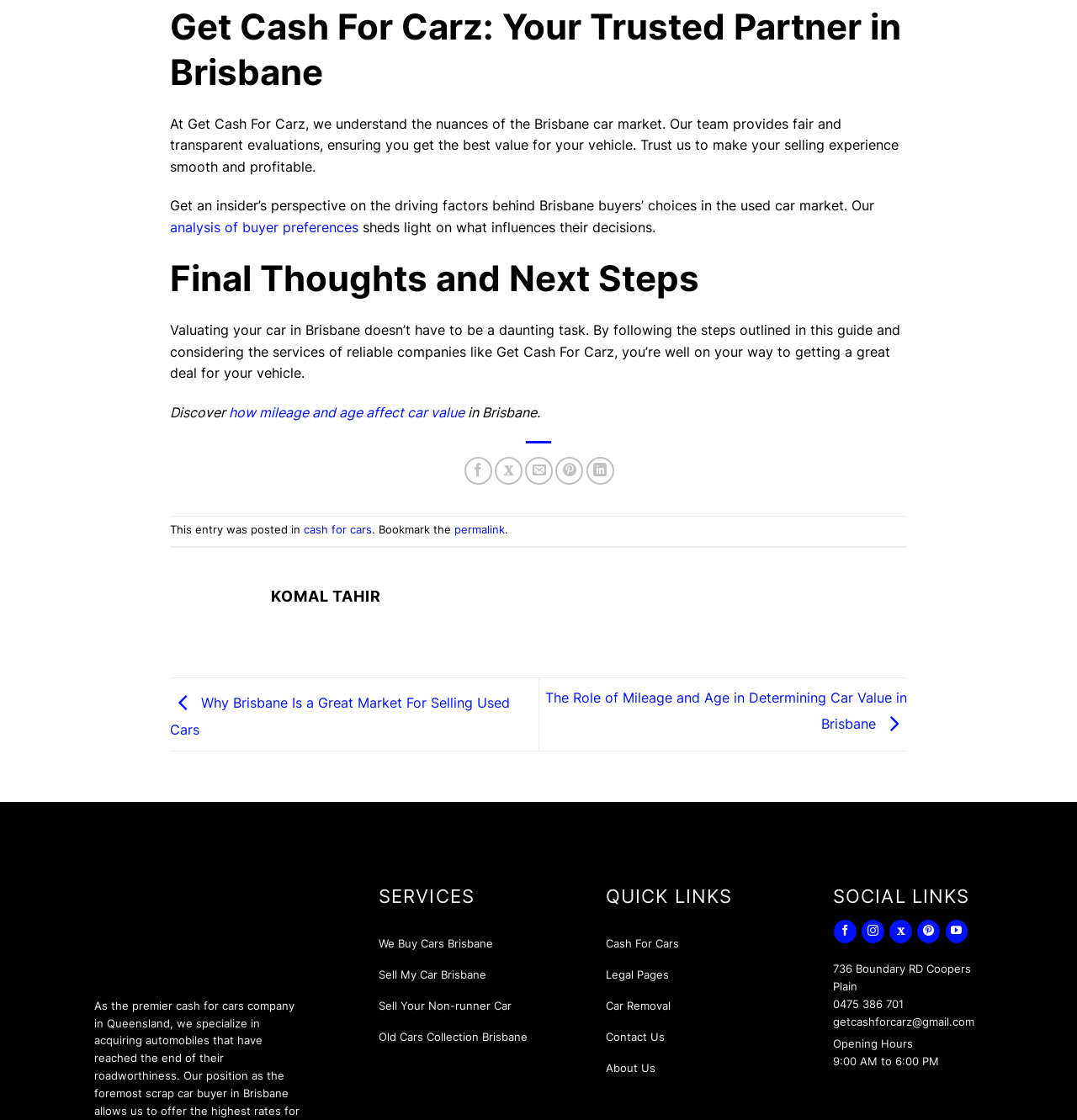What is the purpose of the company?
Based on the image, answer the question with a single word or brief phrase.

To buy and sell cars